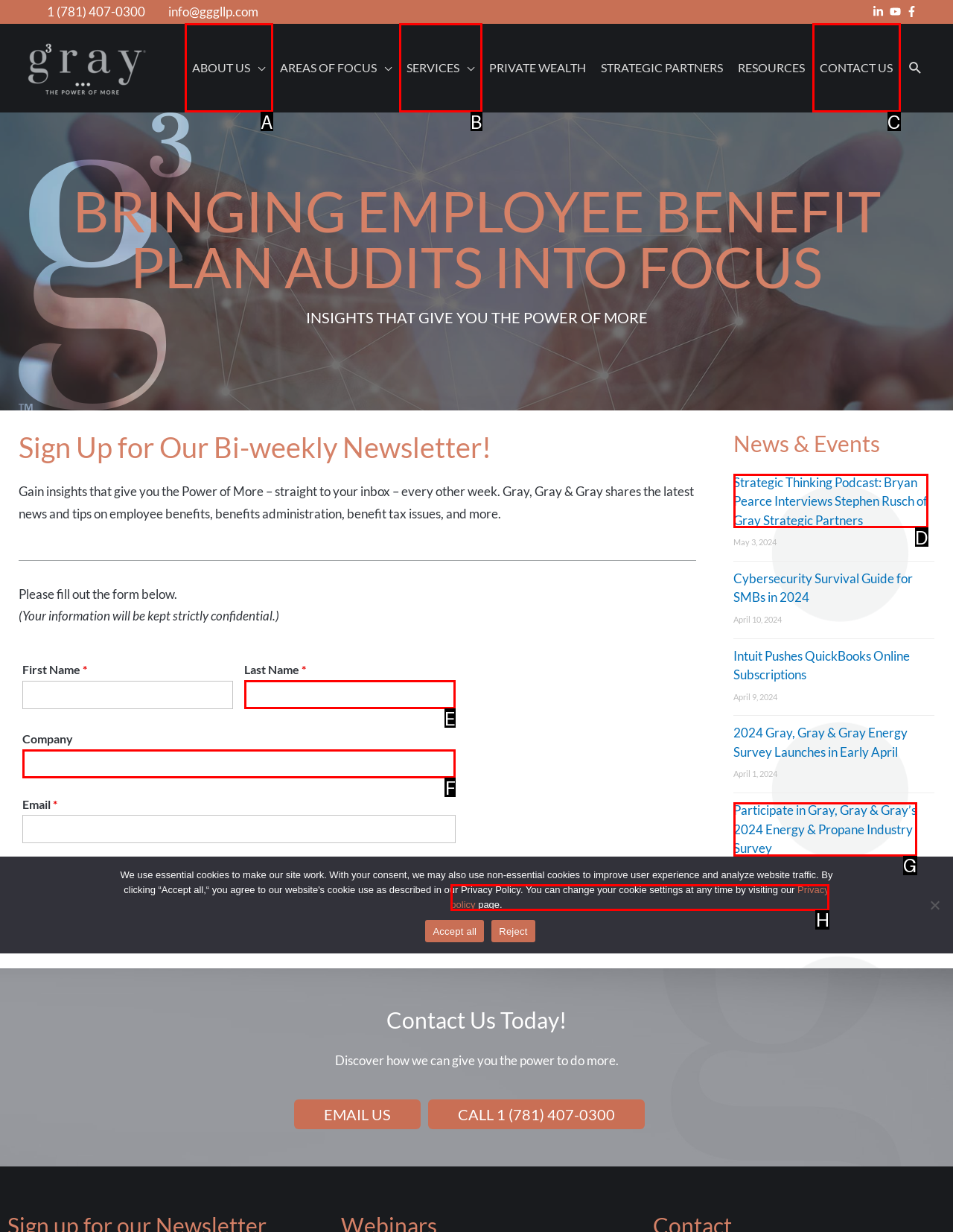Determine the HTML element that best aligns with the description: aria-describedby="nf-error-115" name="lname"
Answer with the appropriate letter from the listed options.

E